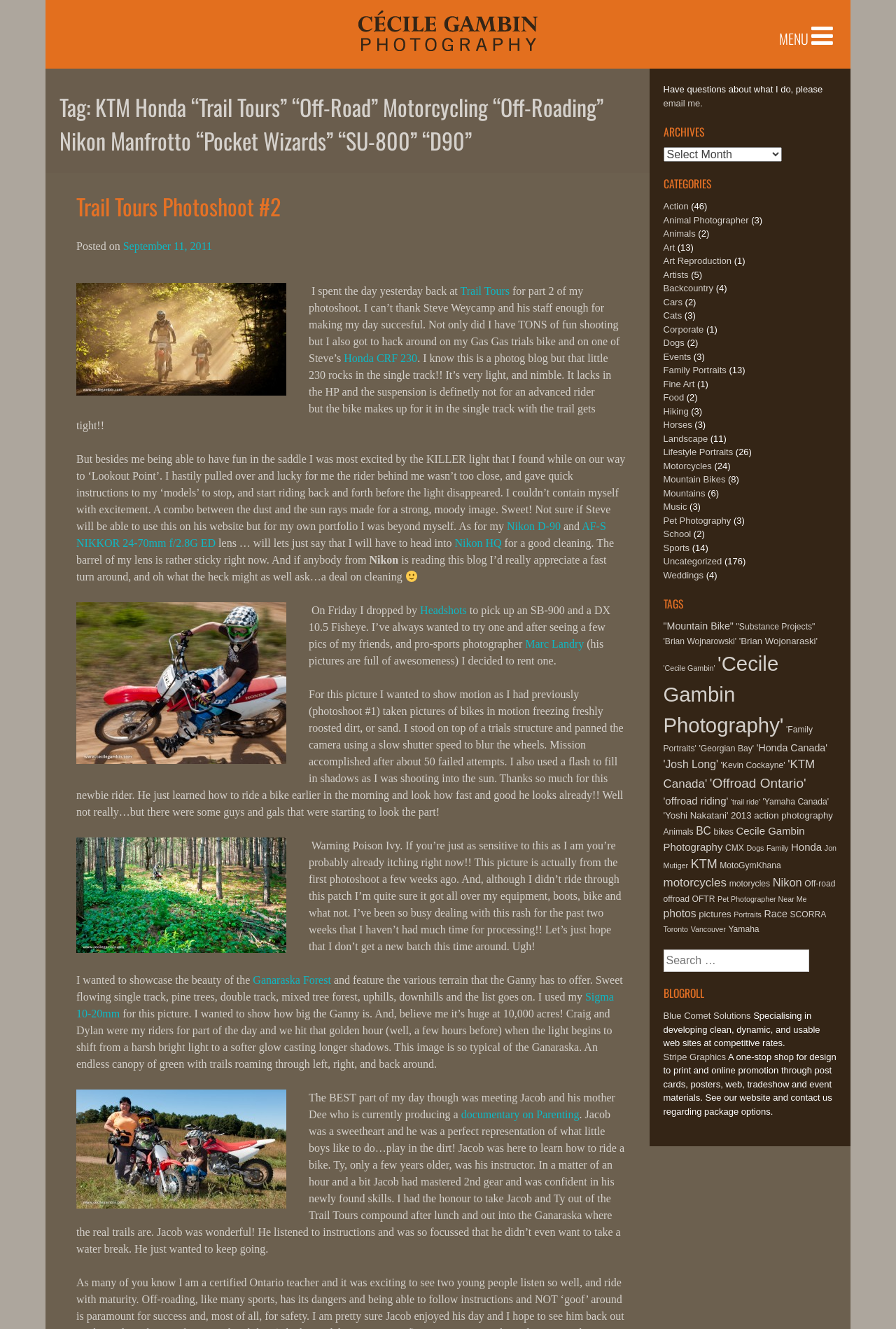Identify the bounding box coordinates for the element you need to click to achieve the following task: "View the 'Trail Tours Photoshoot #2' post". The coordinates must be four float values ranging from 0 to 1, formatted as [left, top, right, bottom].

[0.085, 0.143, 0.313, 0.167]